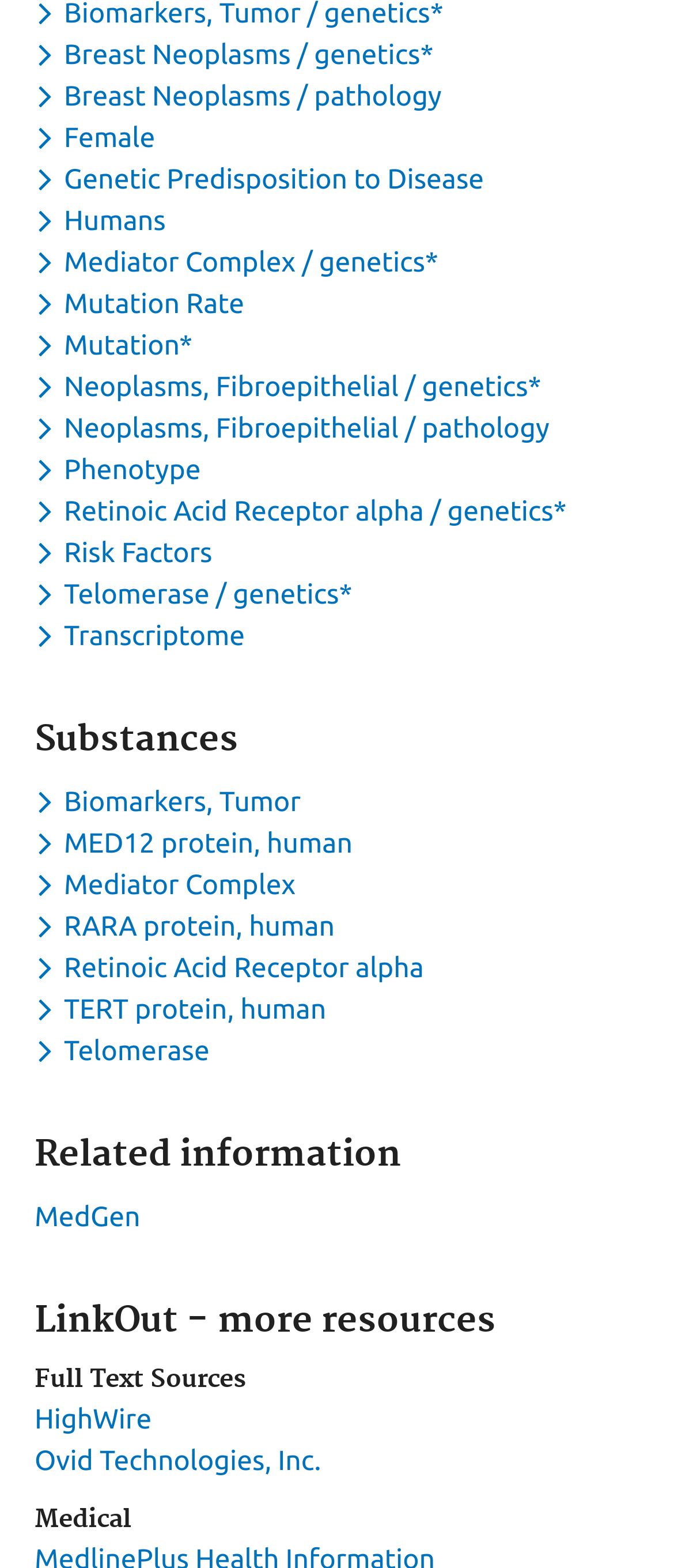Please specify the bounding box coordinates of the area that should be clicked to accomplish the following instruction: "Toggle dropdown menu for keyword Biomarkers, Tumor". The coordinates should consist of four float numbers between 0 and 1, i.e., [left, top, right, bottom].

[0.051, 0.501, 0.459, 0.521]